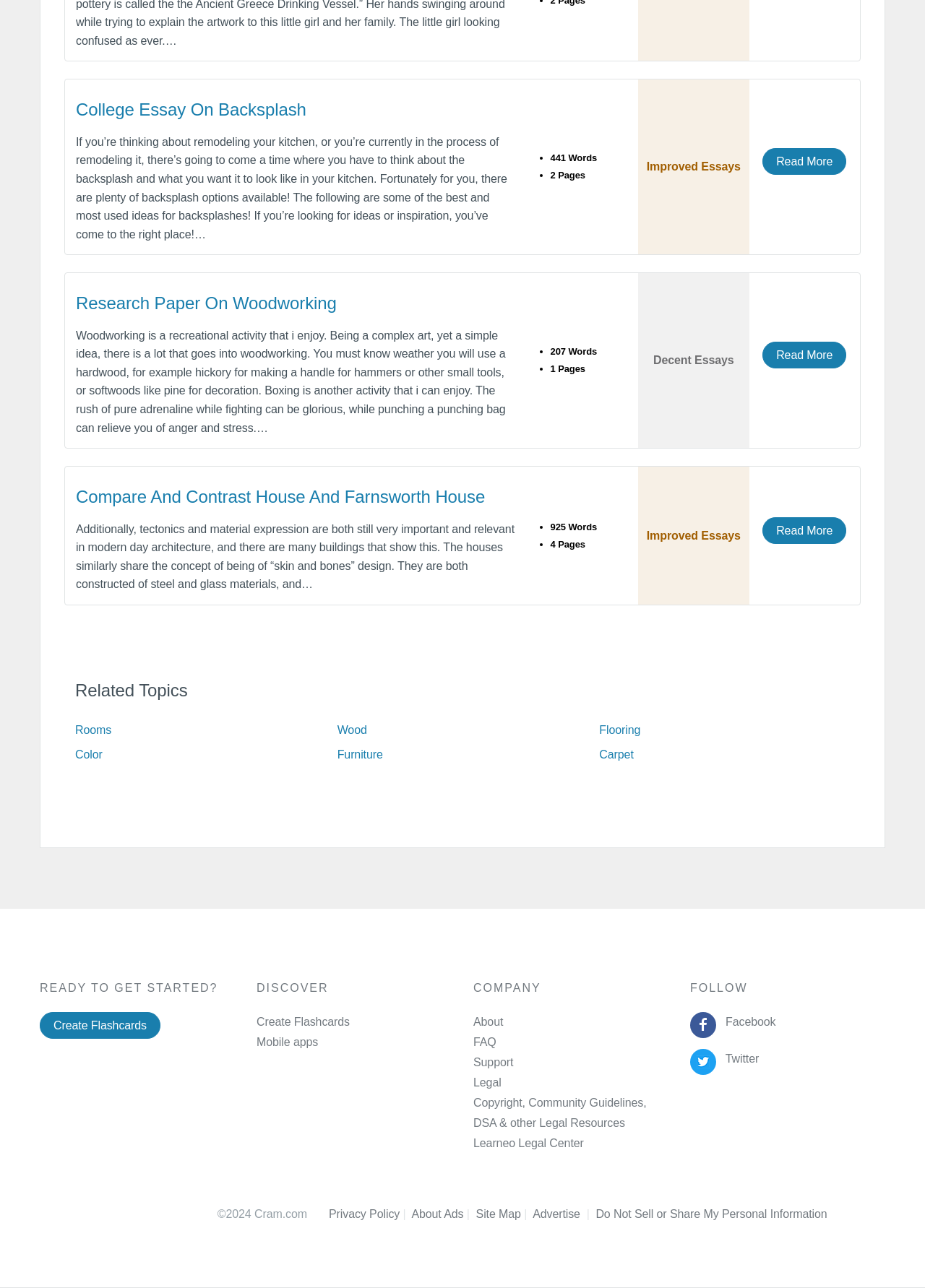Determine the bounding box for the HTML element described here: "Advertise". The coordinates should be given as [left, top, right, bottom] with each number being a float between 0 and 1.

[0.576, 0.938, 0.631, 0.947]